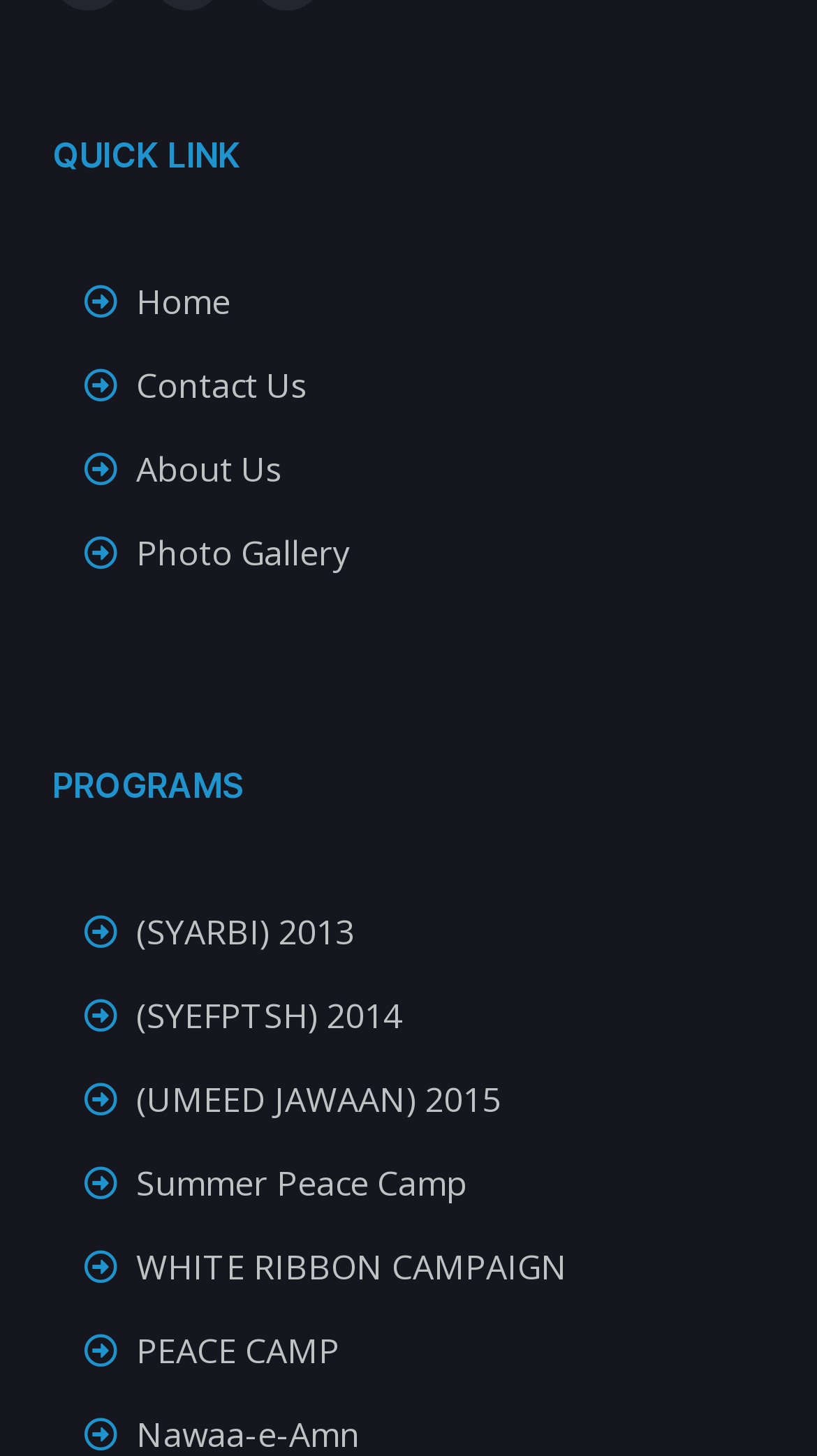Please specify the bounding box coordinates of the region to click in order to perform the following instruction: "Share on Twitter".

None